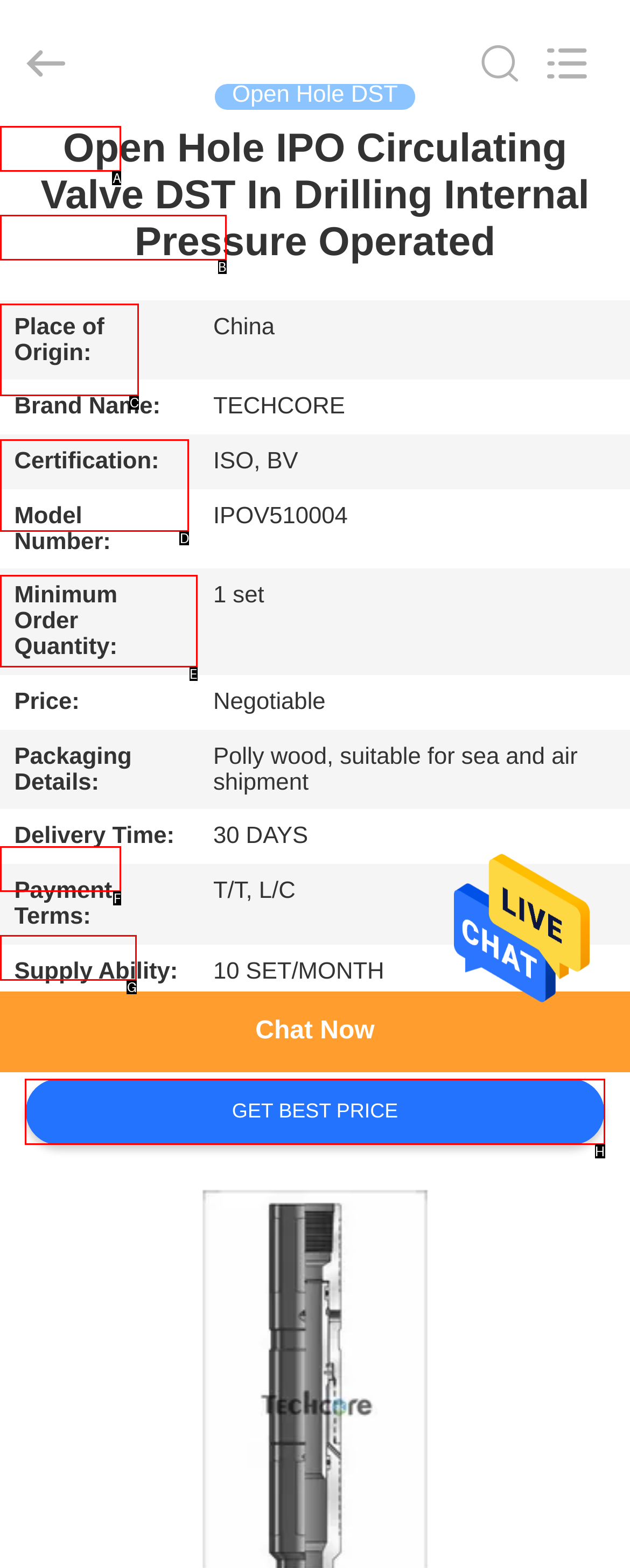Determine which HTML element to click on in order to complete the action: Get the best price.
Reply with the letter of the selected option.

H